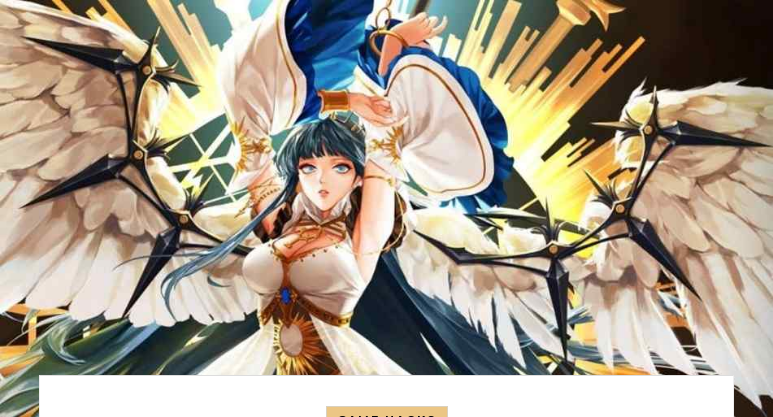Respond to the following question with a brief word or phrase:
What is the atmosphere of the scene?

divine